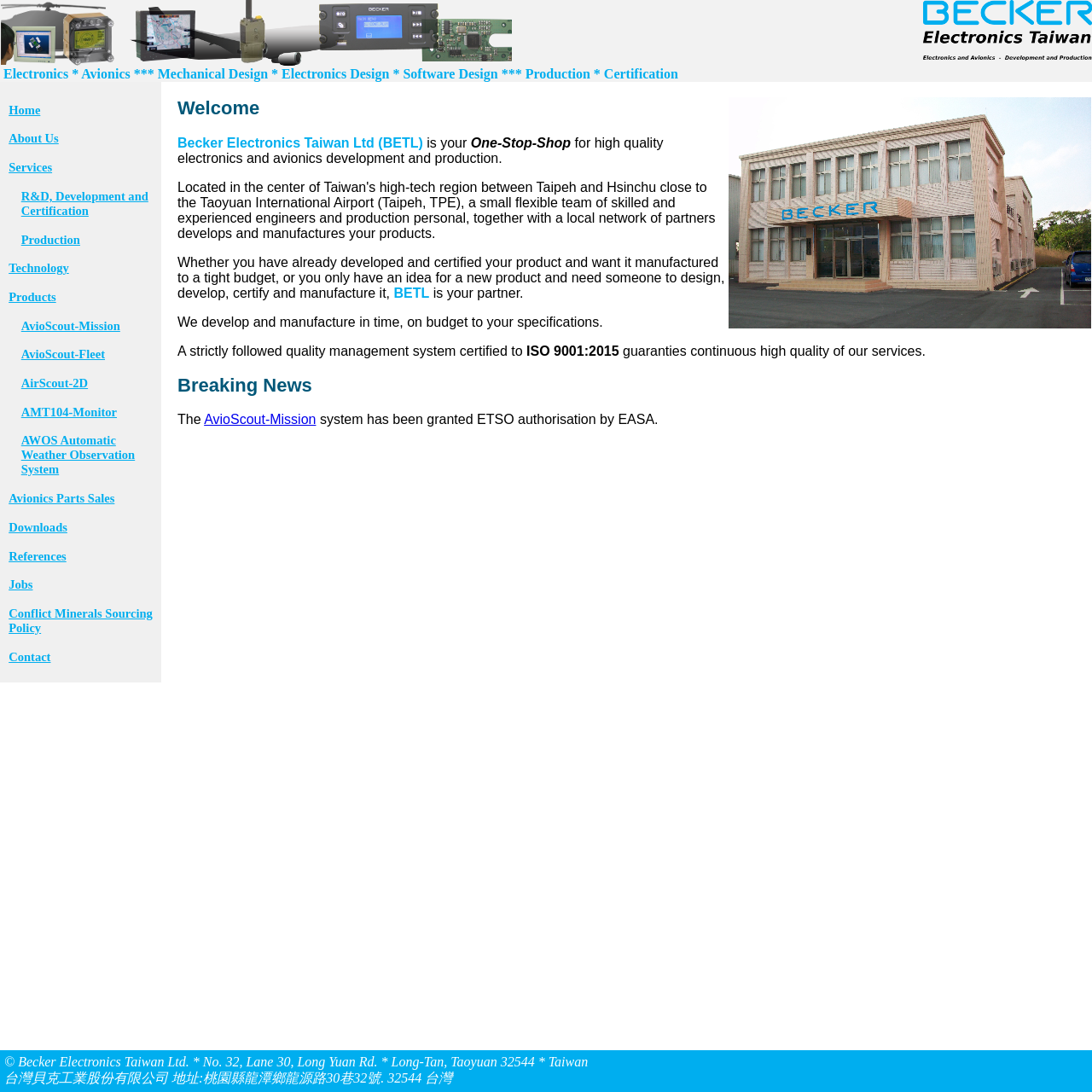Determine the bounding box coordinates of the section I need to click to execute the following instruction: "Click on the link to create buffalo". Provide the coordinates as four float numbers between 0 and 1, i.e., [left, top, right, bottom].

None